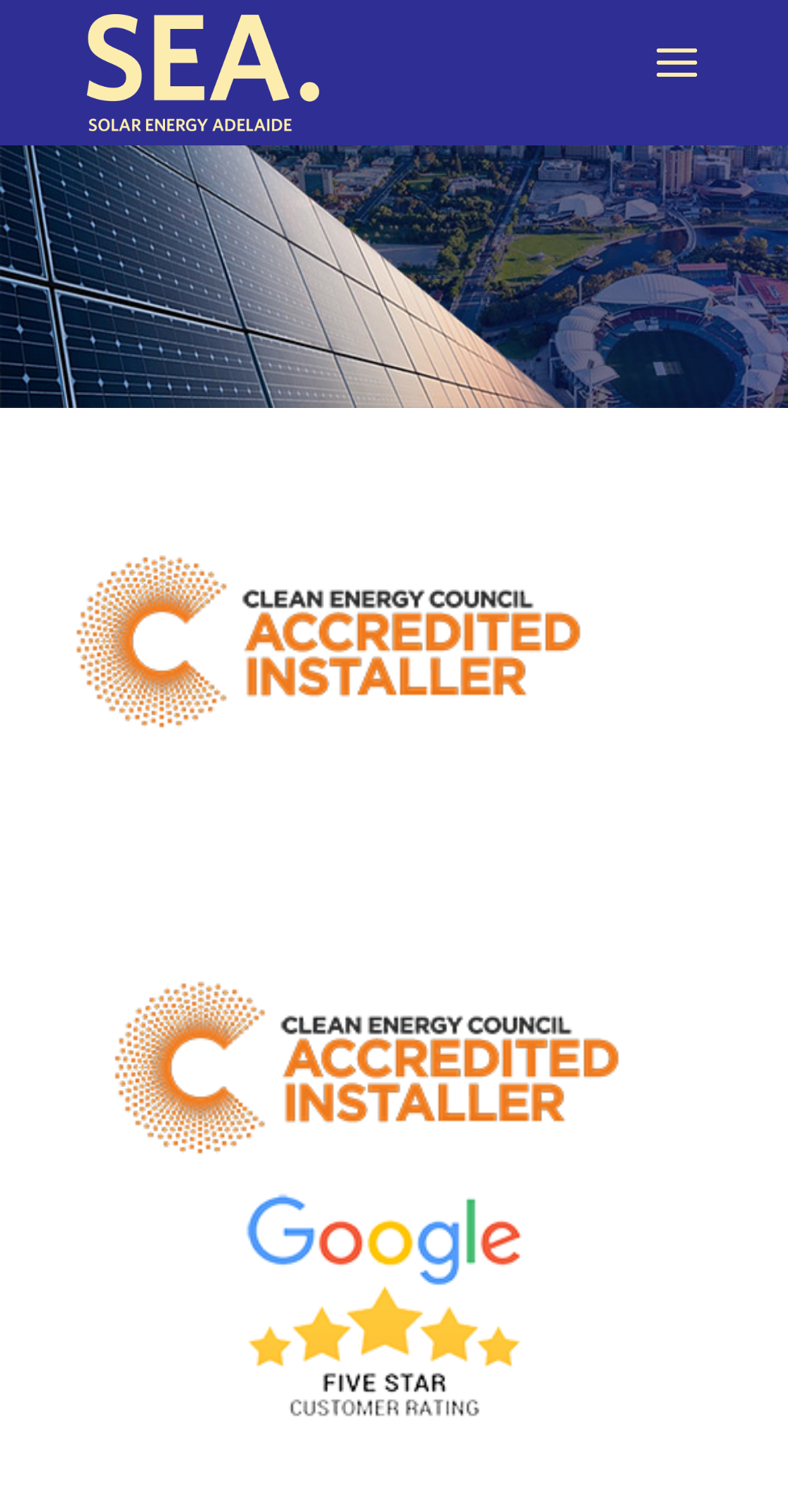What is the logo of the company?
Based on the visual details in the image, please answer the question thoroughly.

The logo of the company is an image with the text 'Solar Energy Adelaide', which is displayed at the top of the webpage with a bounding box coordinate of [0.11, 0.01, 0.406, 0.087].